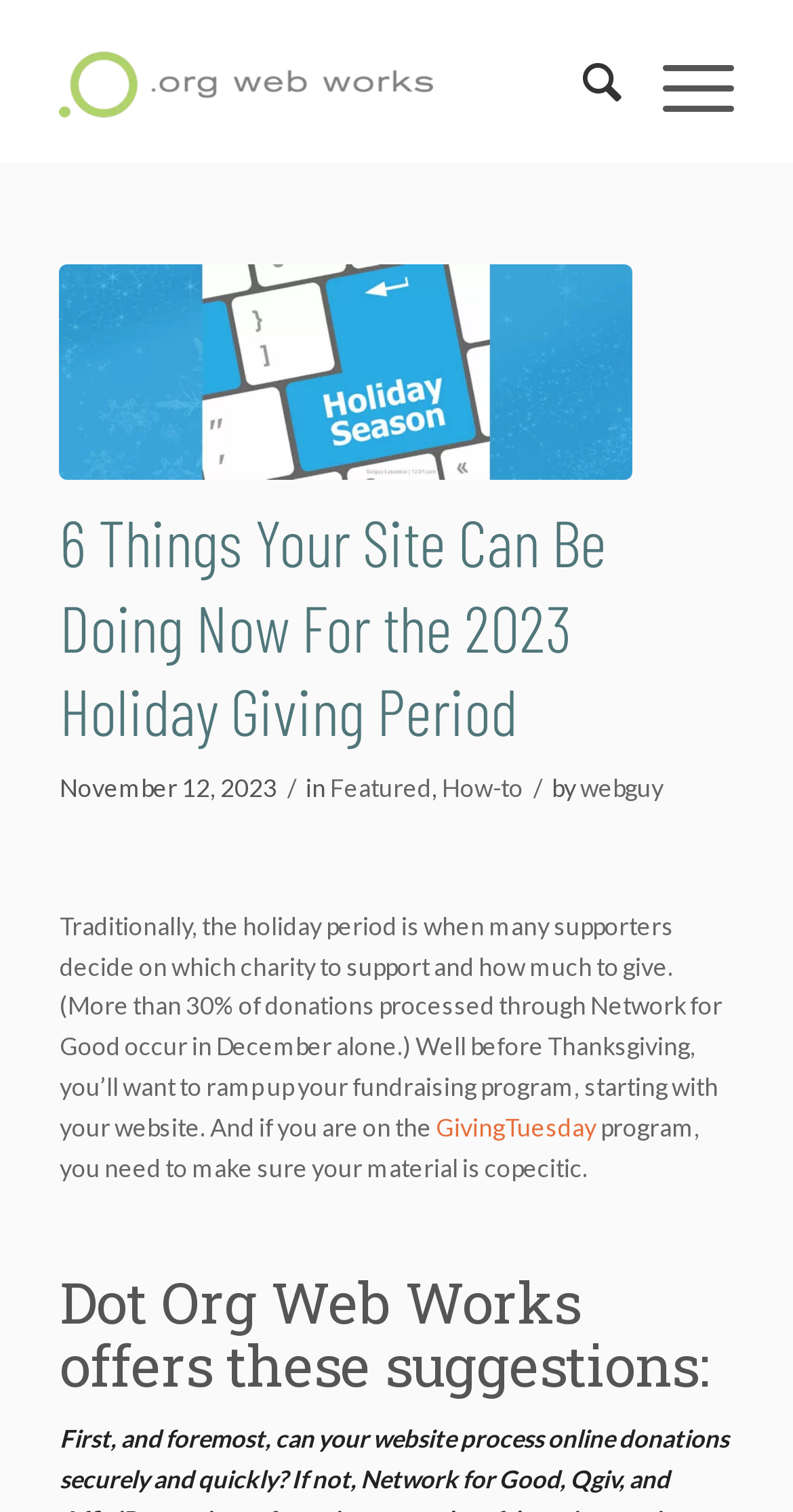What is the company offering to help with fundraising?
Examine the image closely and answer the question with as much detail as possible.

The company, Dot Org Web Works, is offering suggestions to help with fundraising, specifically for the 2023 holiday giving period.